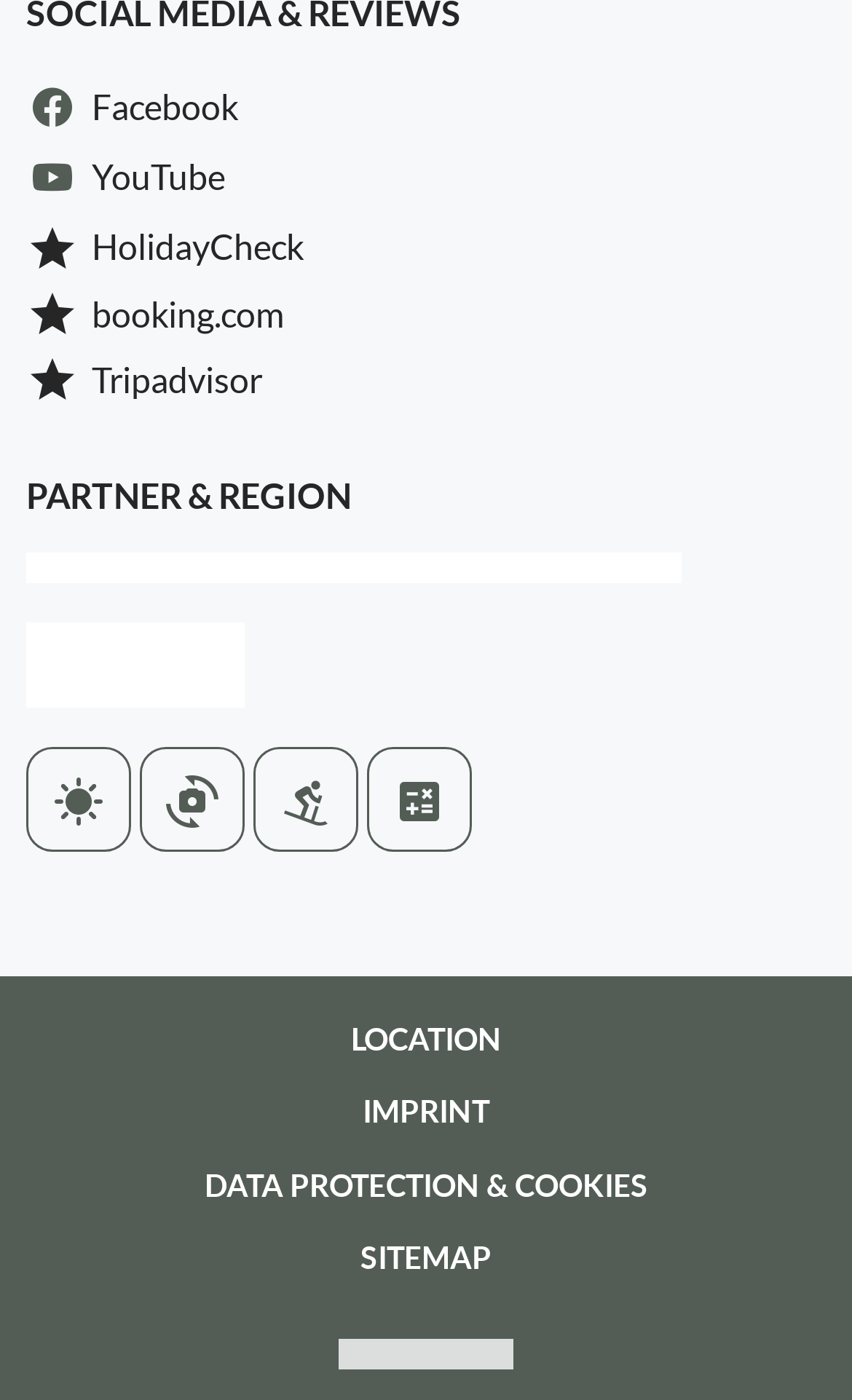Please determine the bounding box of the UI element that matches this description: Location. The coordinates should be given as (top-left x, top-left y, bottom-right x, bottom-right y), with all values between 0 and 1.

[0.0, 0.717, 1.0, 0.768]